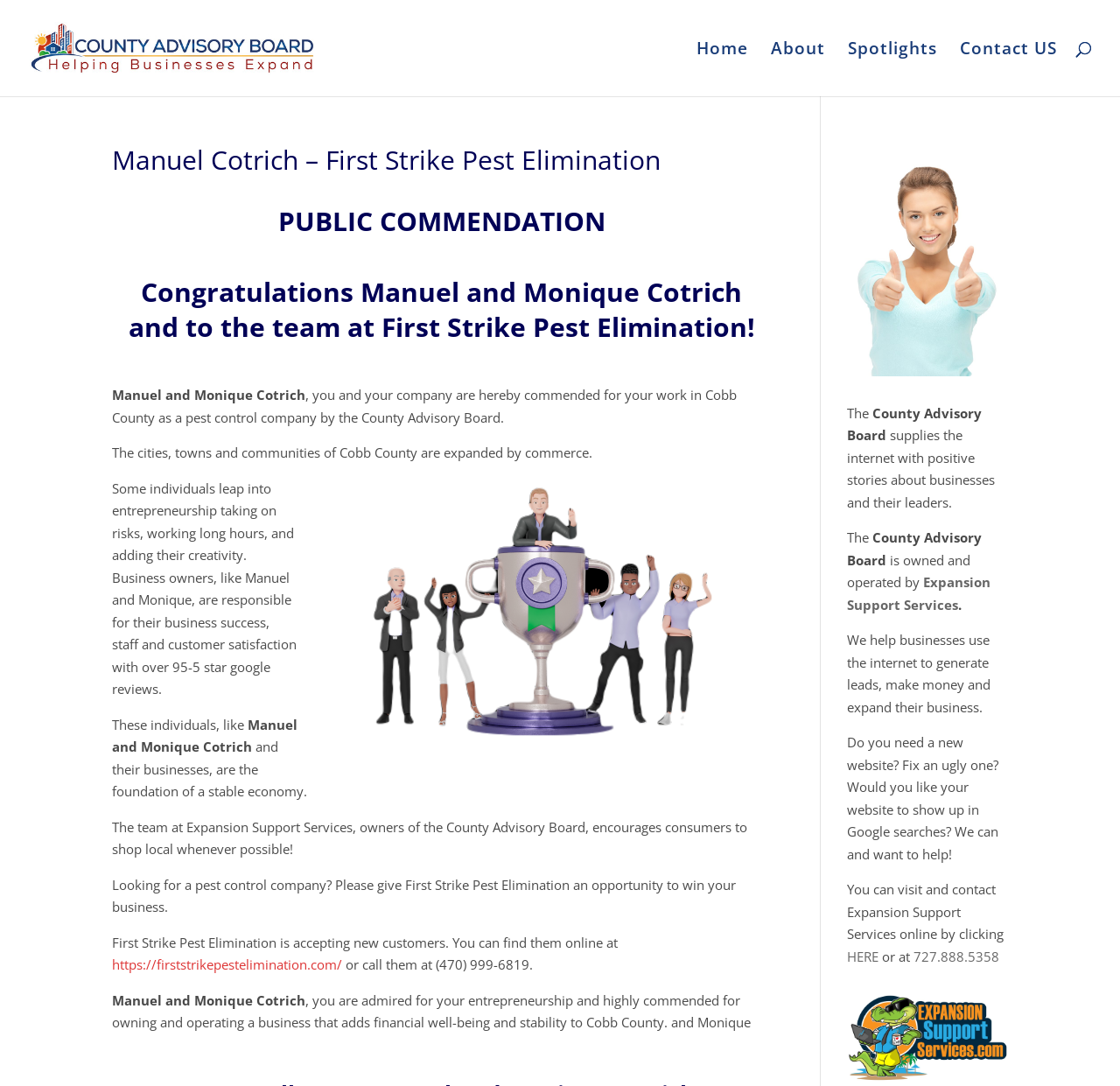Use one word or a short phrase to answer the question provided: 
What is the purpose of the County Advisory Board?

Supplies positive stories about businesses